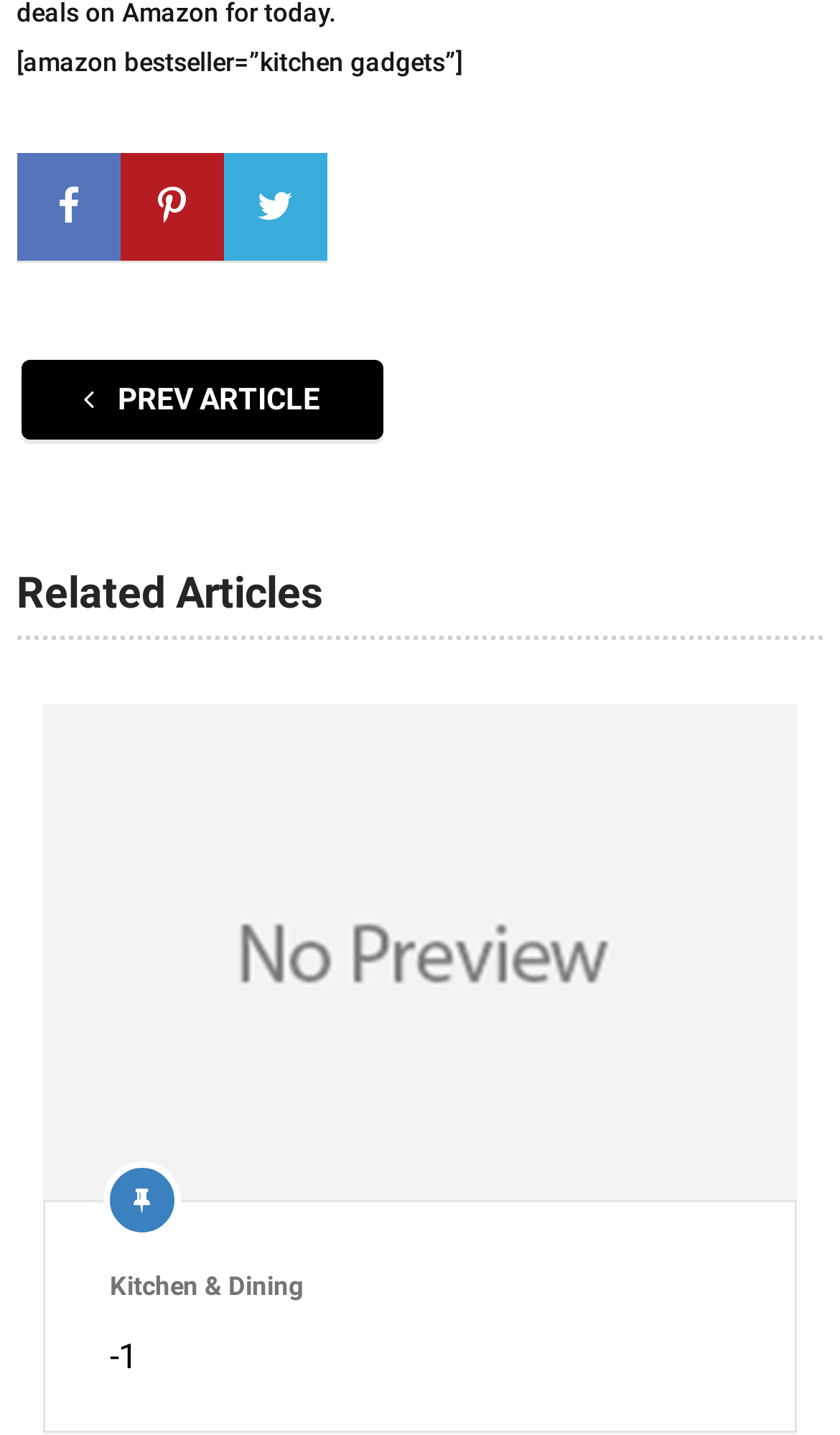Give a one-word or phrase response to the following question: What is the ranking of the first related article?

-1